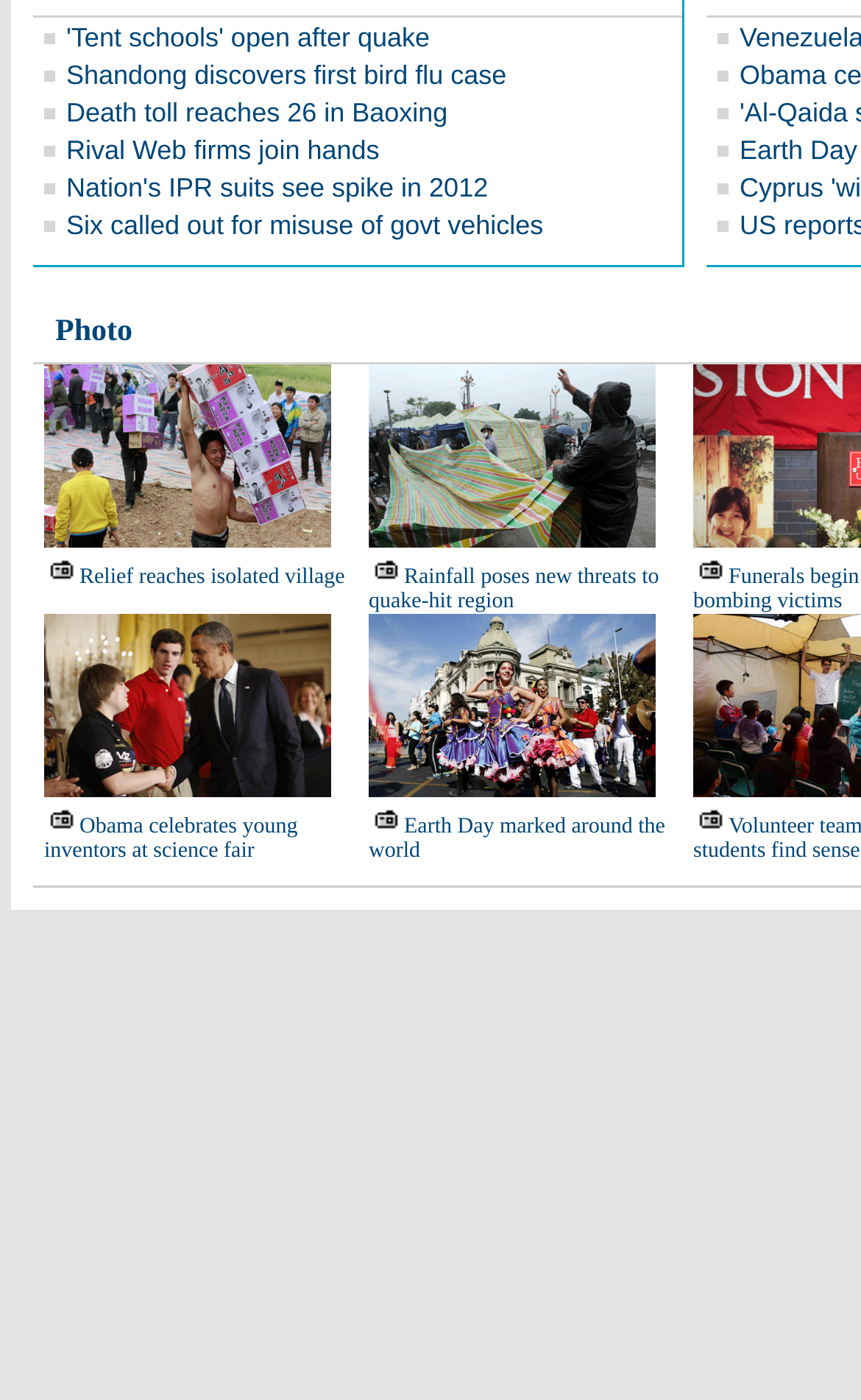Find the bounding box coordinates of the area that needs to be clicked in order to achieve the following instruction: "Check news about Earth Day marked around the world". The coordinates should be specified as four float numbers between 0 and 1, i.e., [left, top, right, bottom].

[0.428, 0.582, 0.773, 0.617]